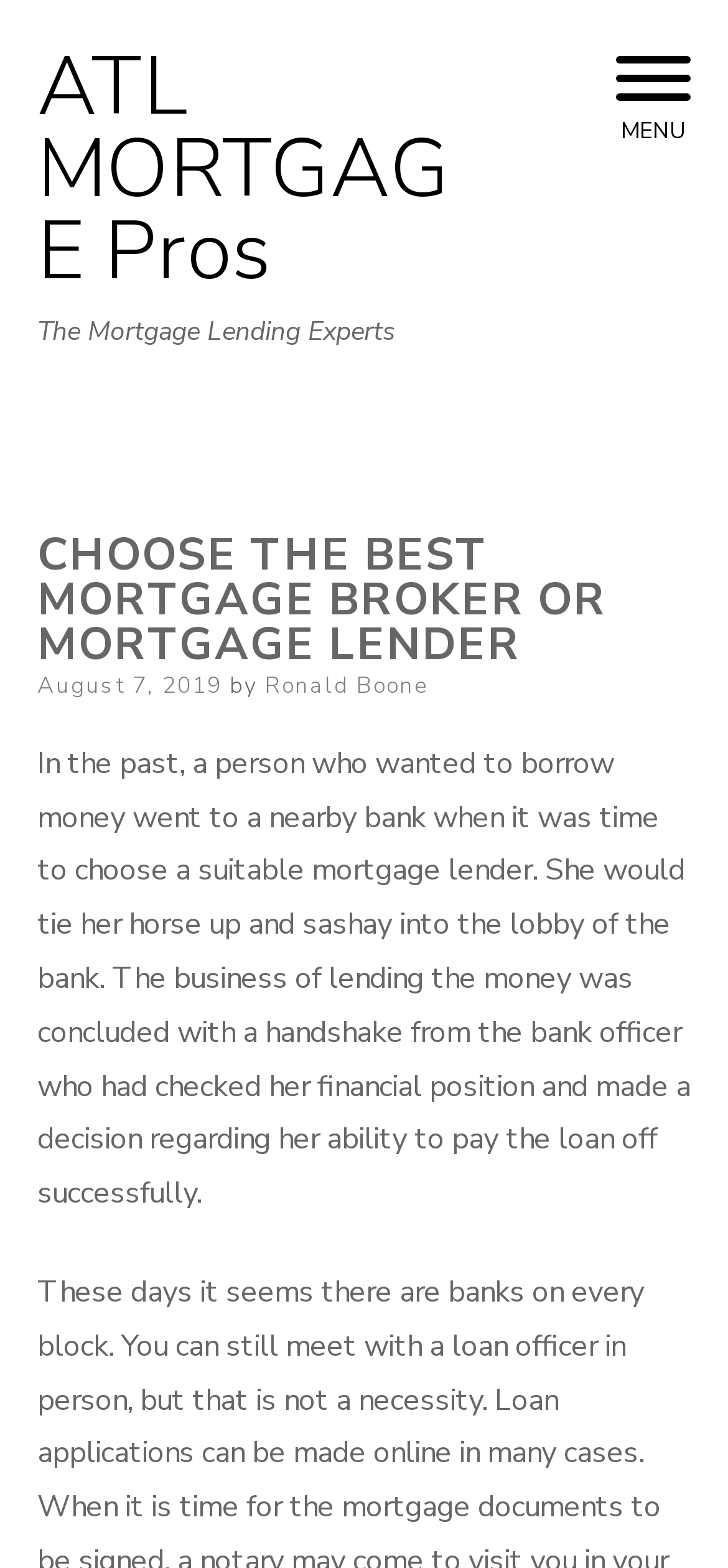Using the format (top-left x, top-left y, bottom-right x, bottom-right y), provide the bounding box coordinates for the described UI element. All values should be floating point numbers between 0 and 1: Skip to content

[0.5, 0.03, 0.779, 0.064]